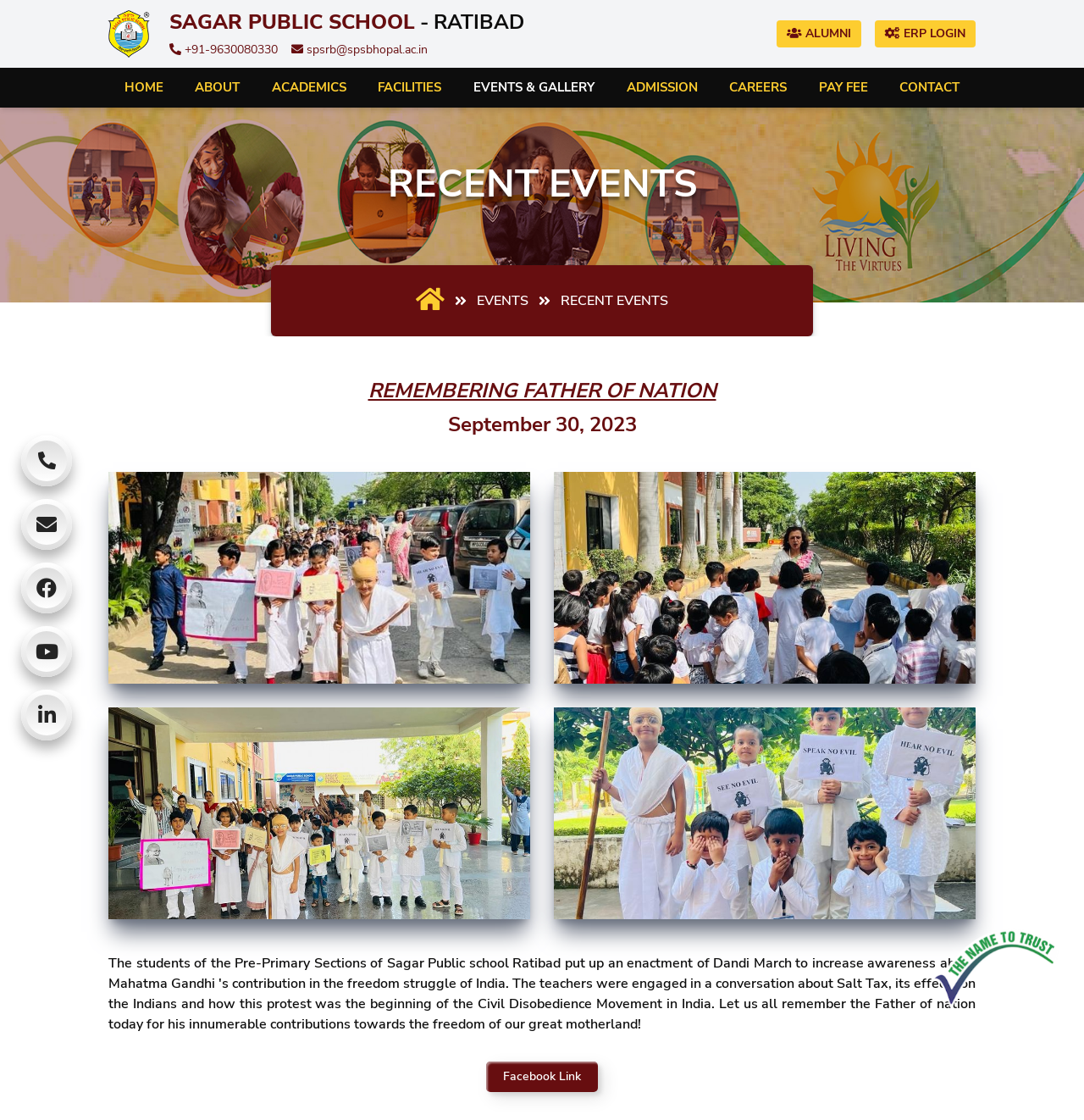Give a detailed account of the webpage.

The webpage is about Sagar Public School - Ratibad, with a prominent image of "the-name-to-trust" at the top right corner. Below this image, there is a logo of "spssn" on the top left corner, followed by a heading that reads "SAGAR PUBLIC SCHOOL - RATIBAD". 

On the top navigation bar, there are several links, including "HOME", "ABOUT", "ACADEMICS", "FACILITIES", "EVENTS & GALLERY", "ADMISSION", "CAREERS", "PAY FEE", and "CONTACT", arranged from left to right. 

Below the navigation bar, there are two sections. On the left, there is a section with a heading "RECENT EVENTS" and a series of links with icons, including Facebook. On the right, there is a section with a heading "REMEMBERING FATHER OF NATION" and a series of four links with images, each with the same title and description. 

At the bottom of the page, there are three social media links with icons, including phone, email, and another unknown icon.